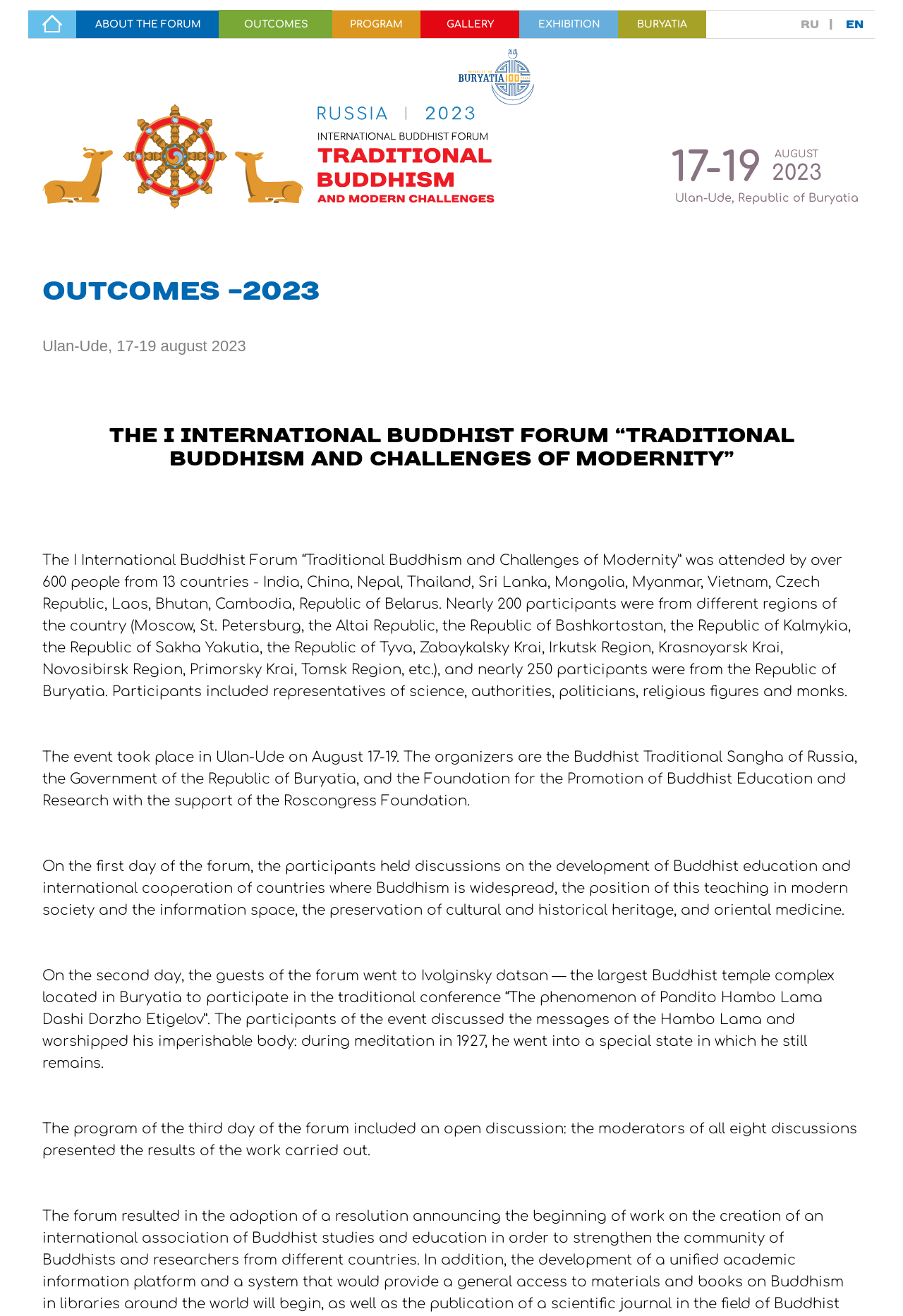How many people attended the International Buddhist Forum?
Refer to the image and respond with a one-word or short-phrase answer.

over 600